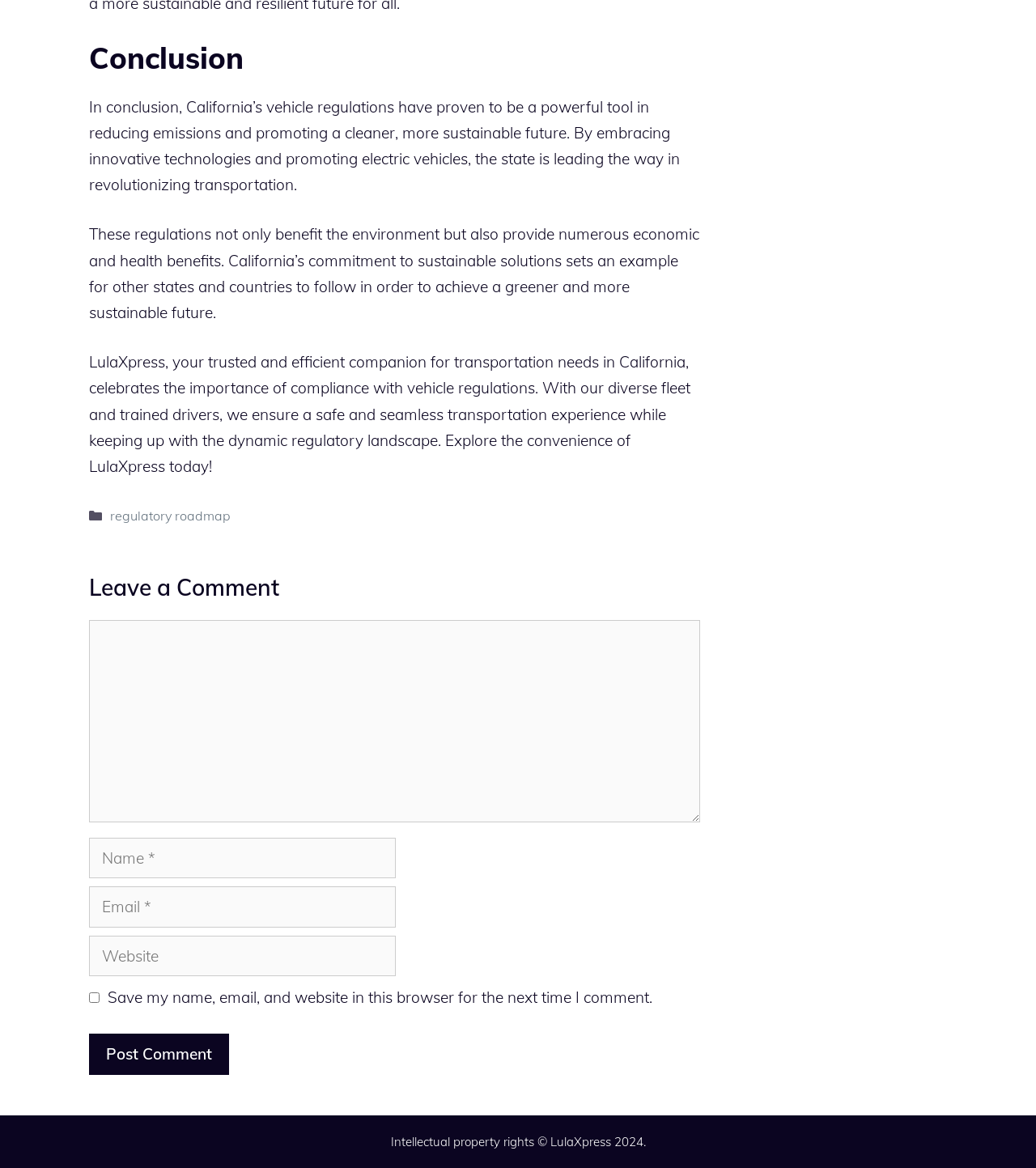Please examine the image and provide a detailed answer to the question: What is the name of the company mentioned in the article?

The name of the company can be found in the link elements with the text 'LulaXpress', which is mentioned as a trusted and efficient companion for transportation needs in California.